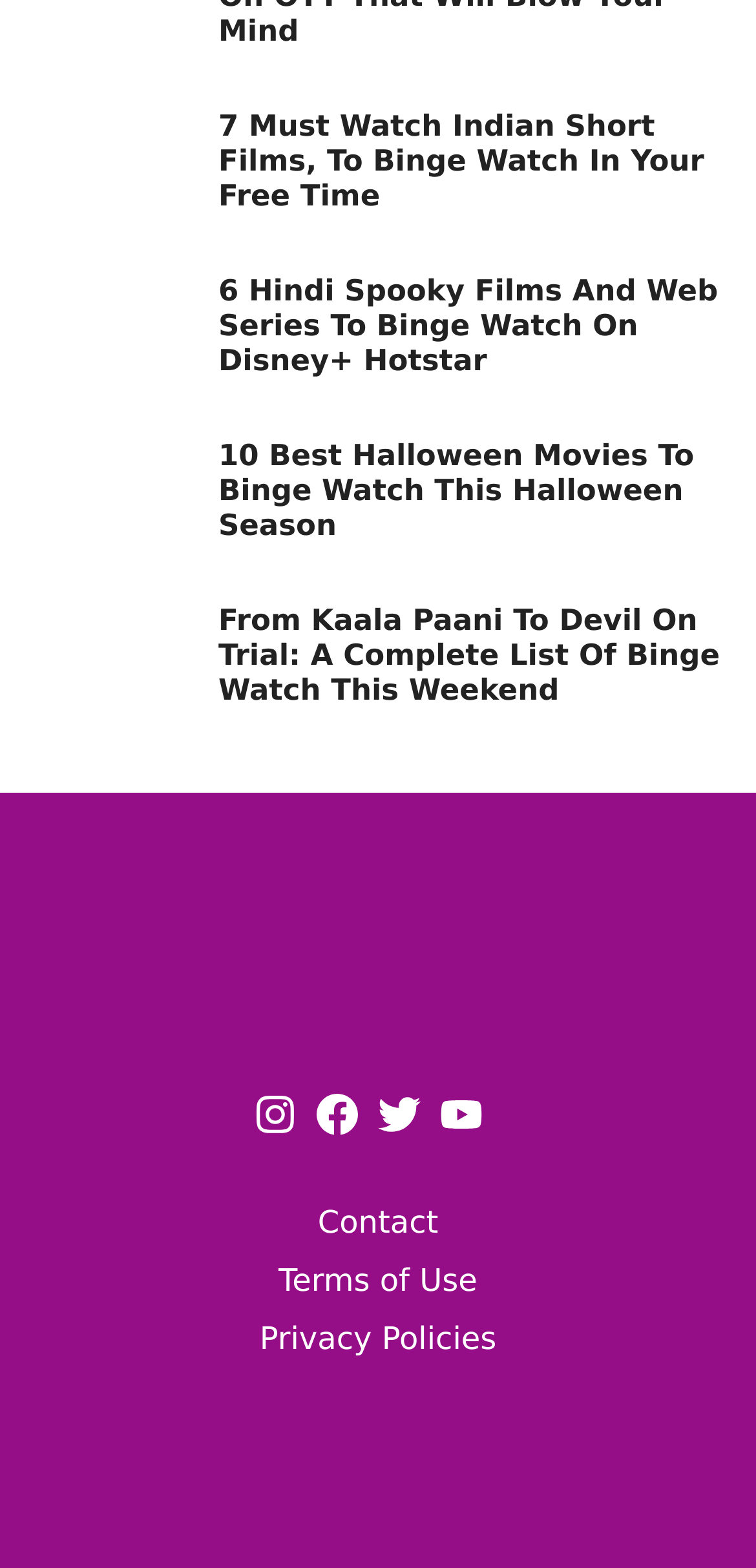Please find and report the bounding box coordinates of the element to click in order to perform the following action: "click on the link to read about 7 Must Watch Indian Short Films". The coordinates should be expressed as four float numbers between 0 and 1, in the format [left, top, right, bottom].

[0.289, 0.069, 0.931, 0.136]